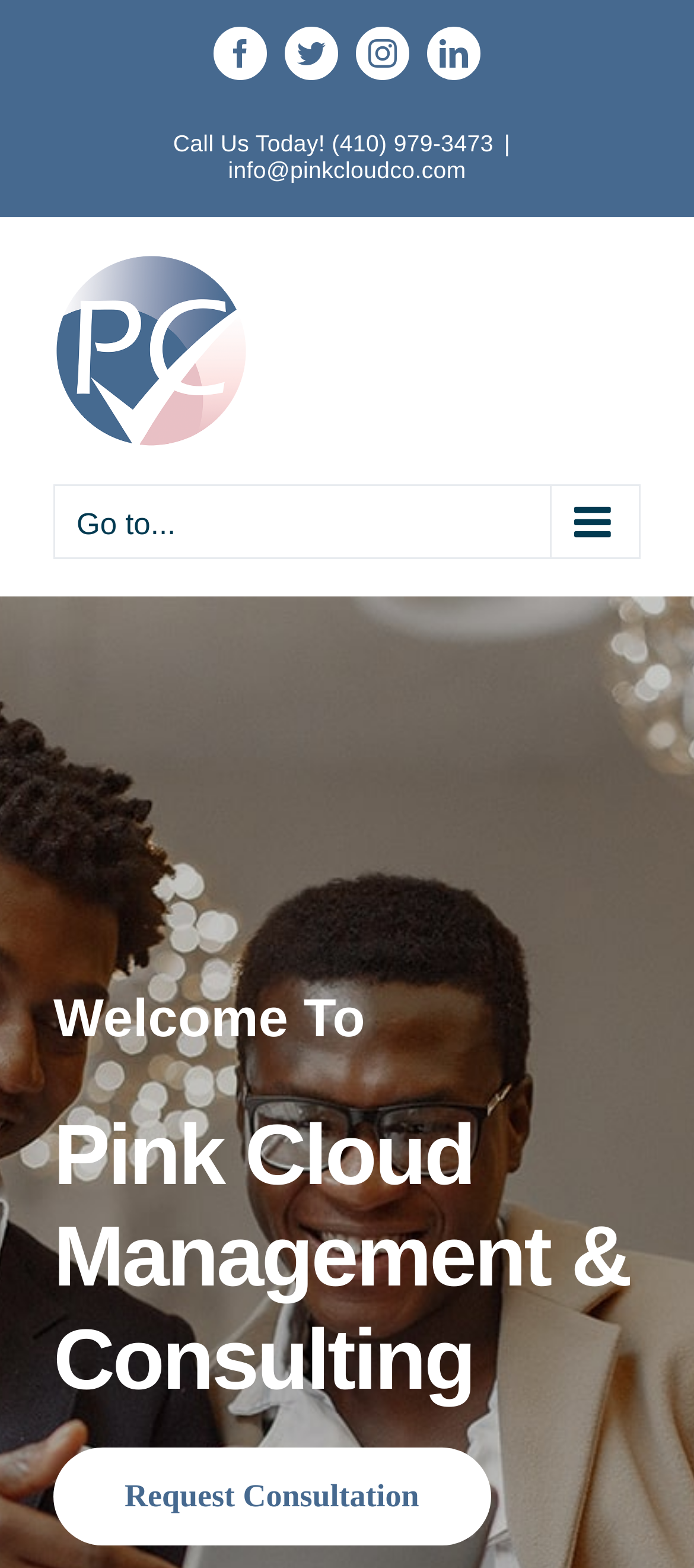Find the bounding box of the UI element described as follows: "Go to...".

[0.077, 0.308, 0.923, 0.356]